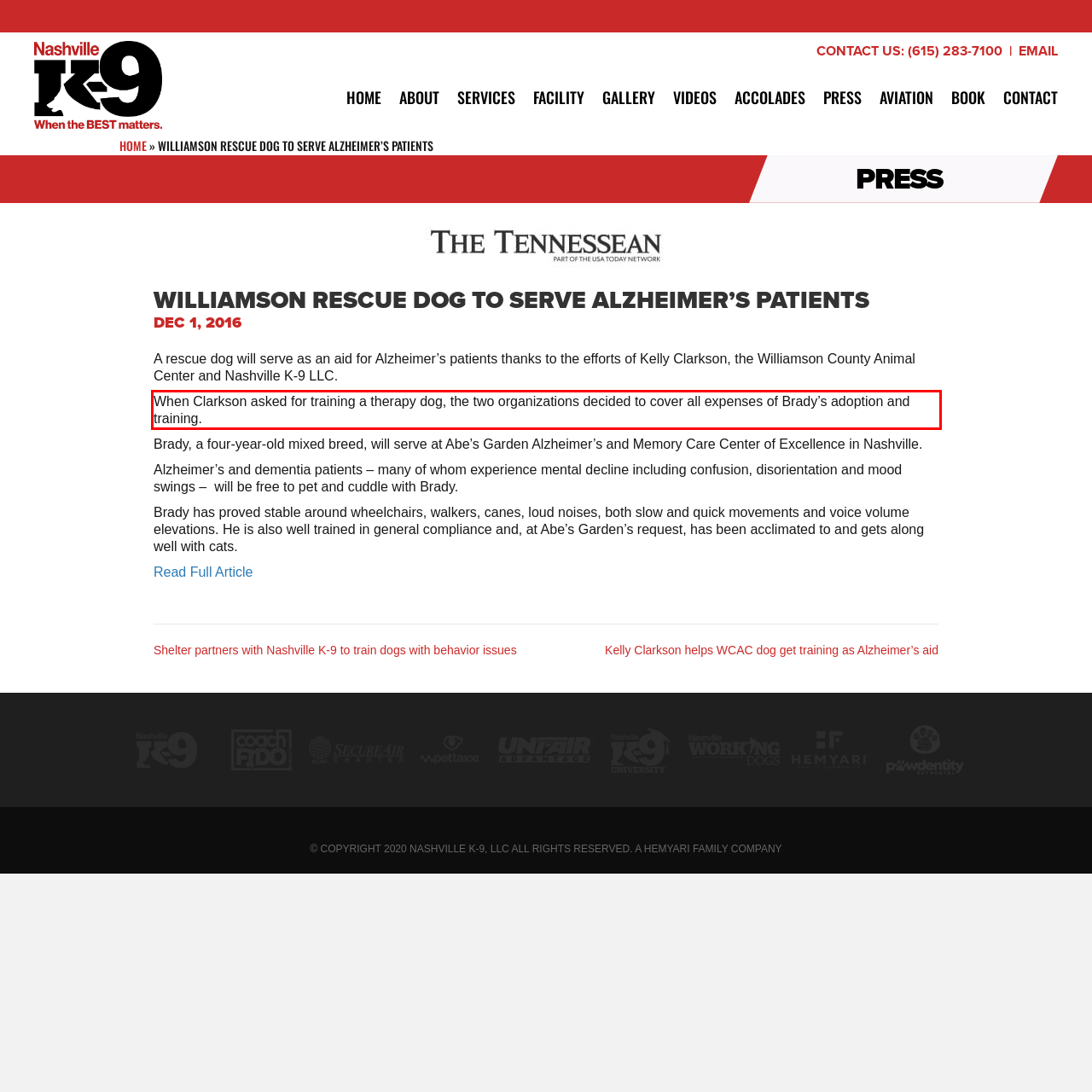Look at the webpage screenshot and recognize the text inside the red bounding box.

When Clarkson asked for training a therapy dog, the two organizations decided to cover all expenses of Brady’s adoption and training.